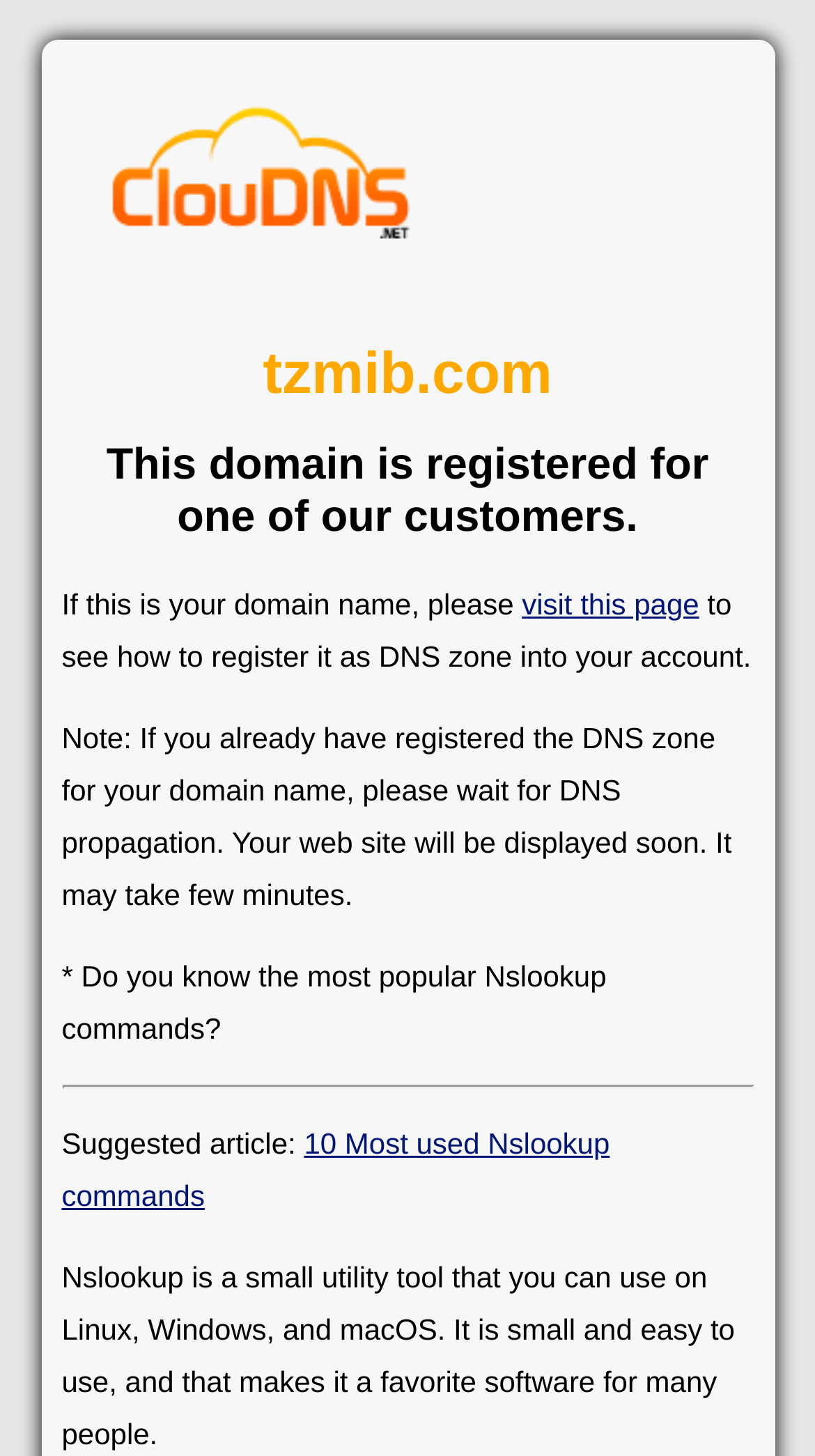Based on the visual content of the image, answer the question thoroughly: What is the name of the domain registration service?

The name of the domain registration service can be found in the heading element at the top of the webpage, which reads 'tzmib.com'.